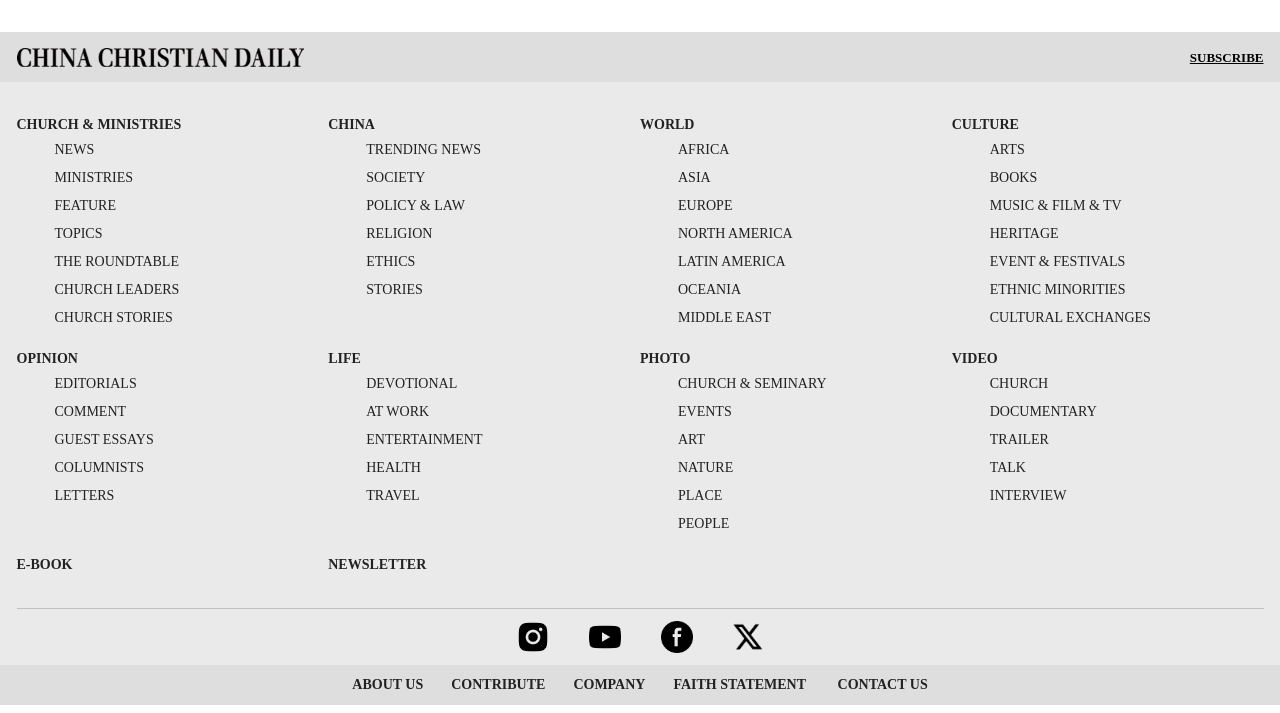What is the purpose of the 'SUBSCRIBE' button? Please answer the question using a single word or phrase based on the image.

To subscribe to the newsletter